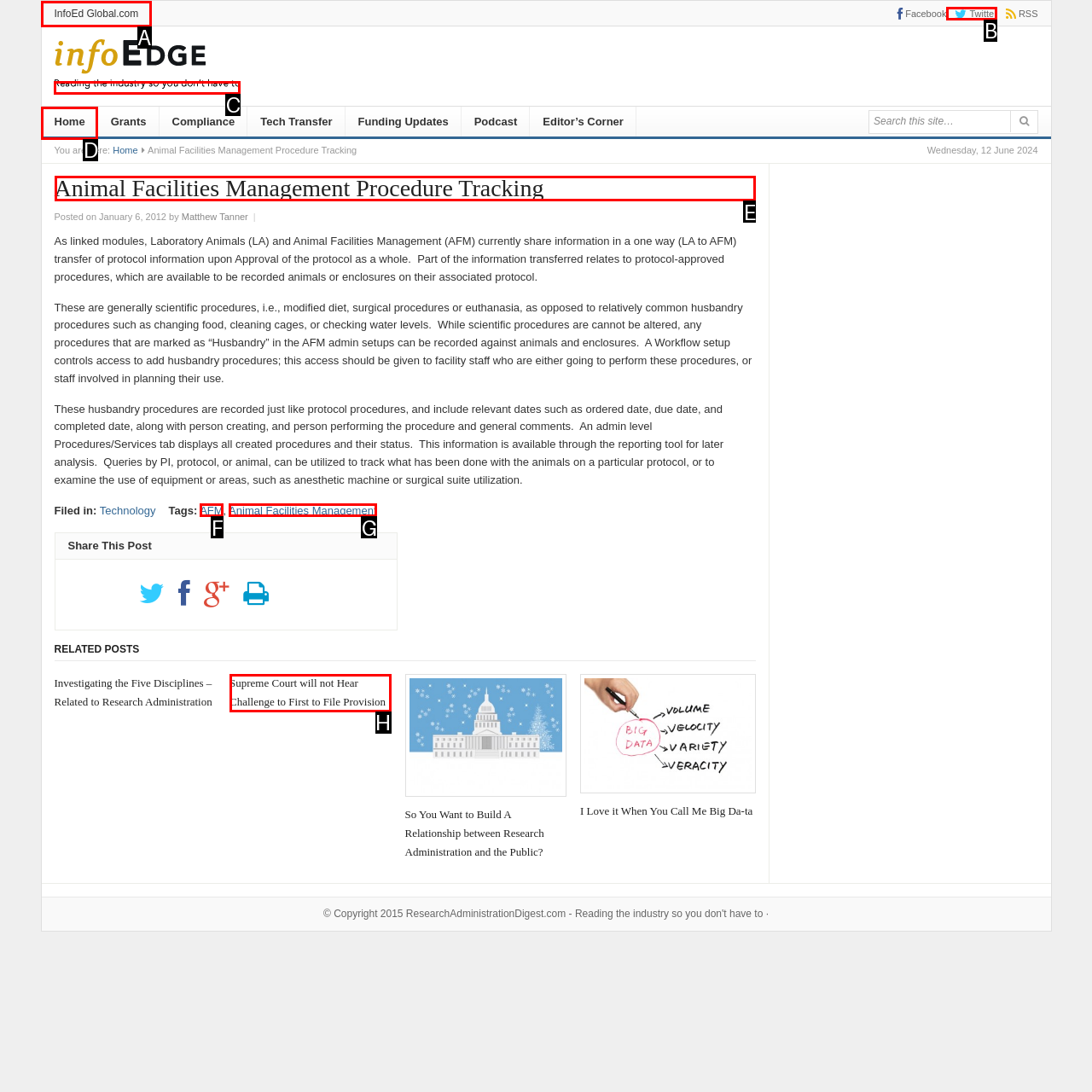Pick the right letter to click to achieve the task: Read the article about Animal Facilities Management Procedure Tracking
Answer with the letter of the correct option directly.

E